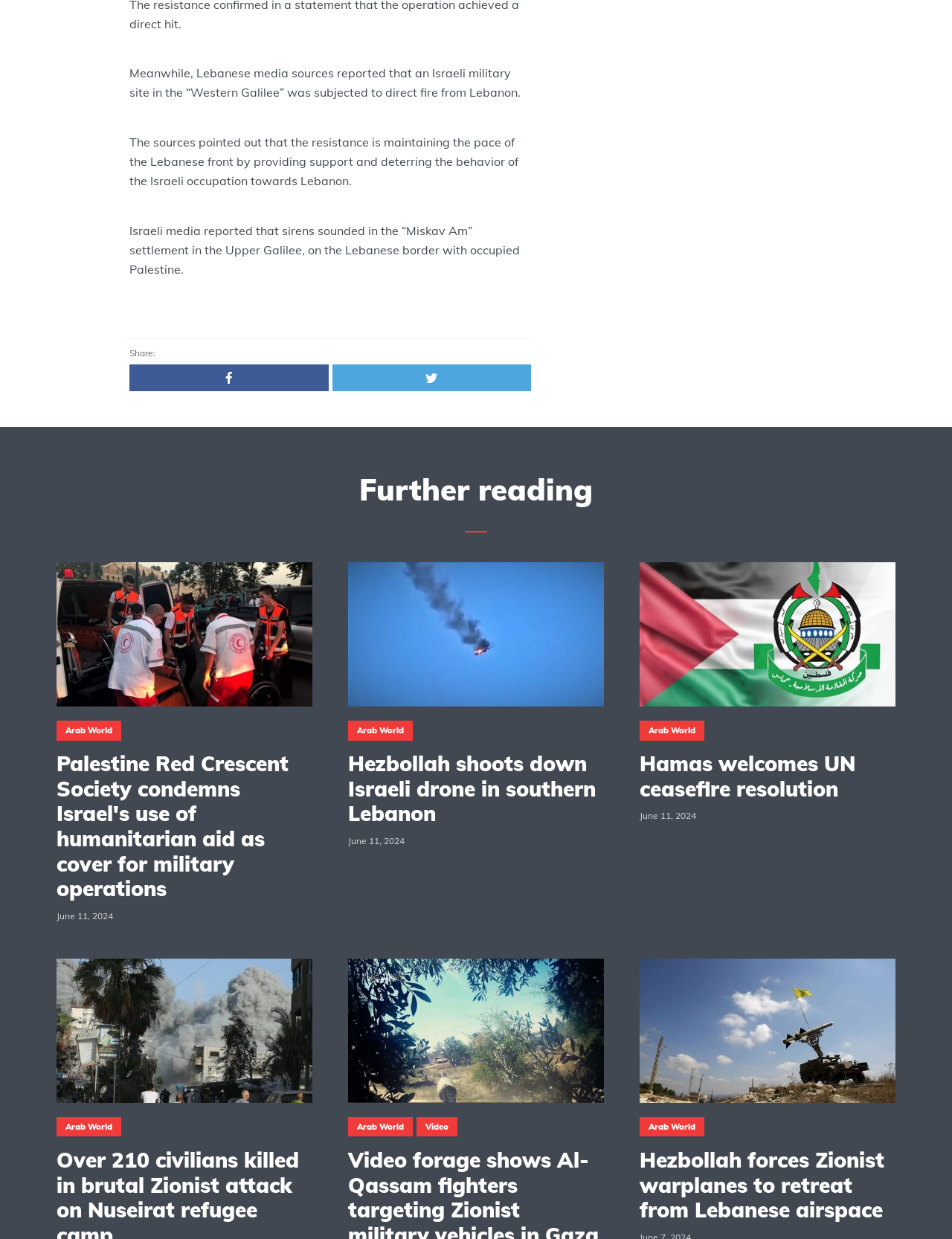Please determine the bounding box coordinates for the element that should be clicked to follow these instructions: "View article about Hezbollah shooting down Israeli drone".

[0.366, 0.606, 0.634, 0.667]